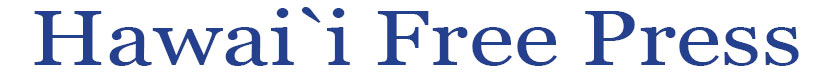What is the date on the front page of the publication?
Relying on the image, give a concise answer in one word or a brief phrase.

May 12, 2024